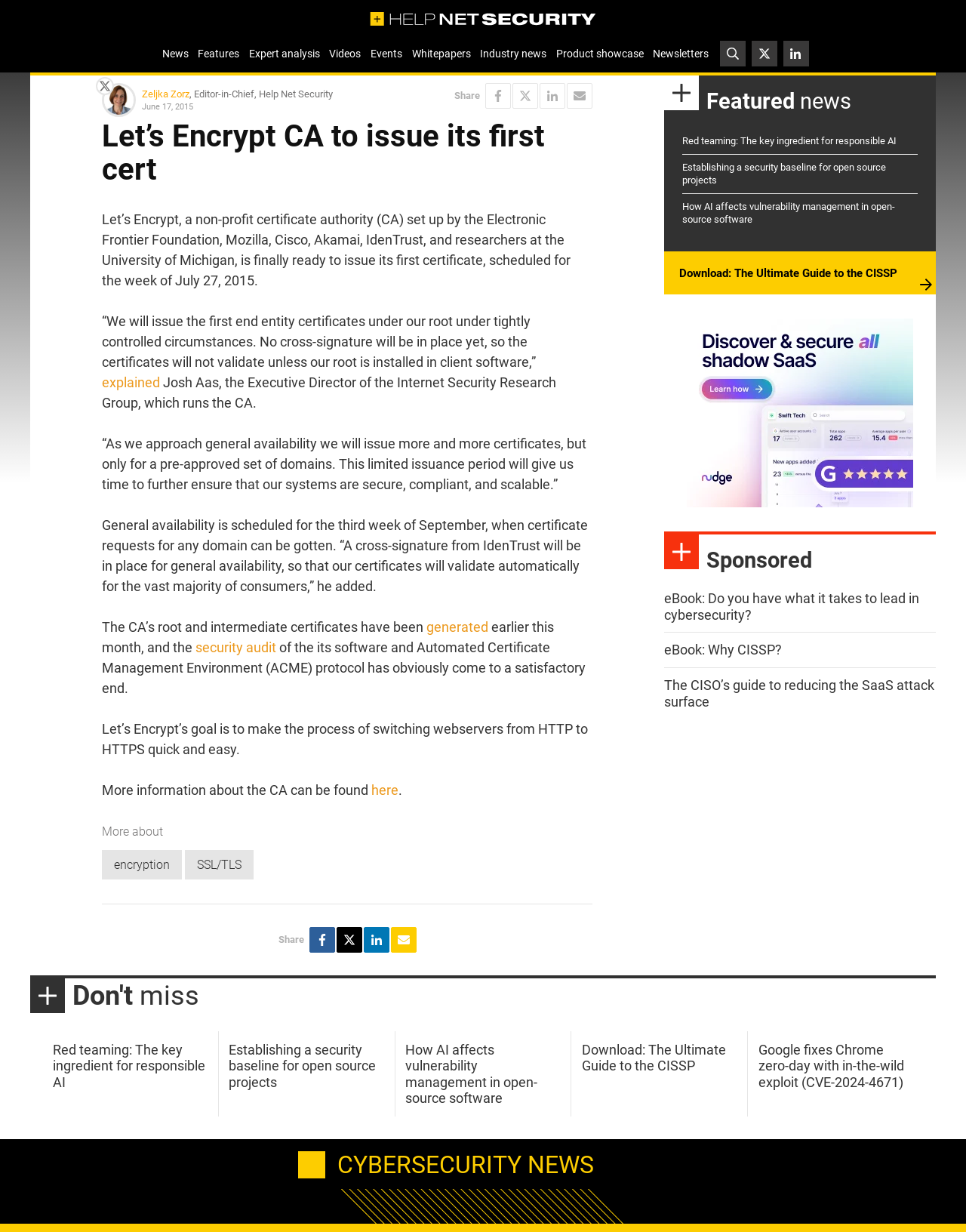Please specify the coordinates of the bounding box for the element that should be clicked to carry out this instruction: "Click on the 'News' link". The coordinates must be four float numbers between 0 and 1, formatted as [left, top, right, bottom].

[0.163, 0.035, 0.2, 0.053]